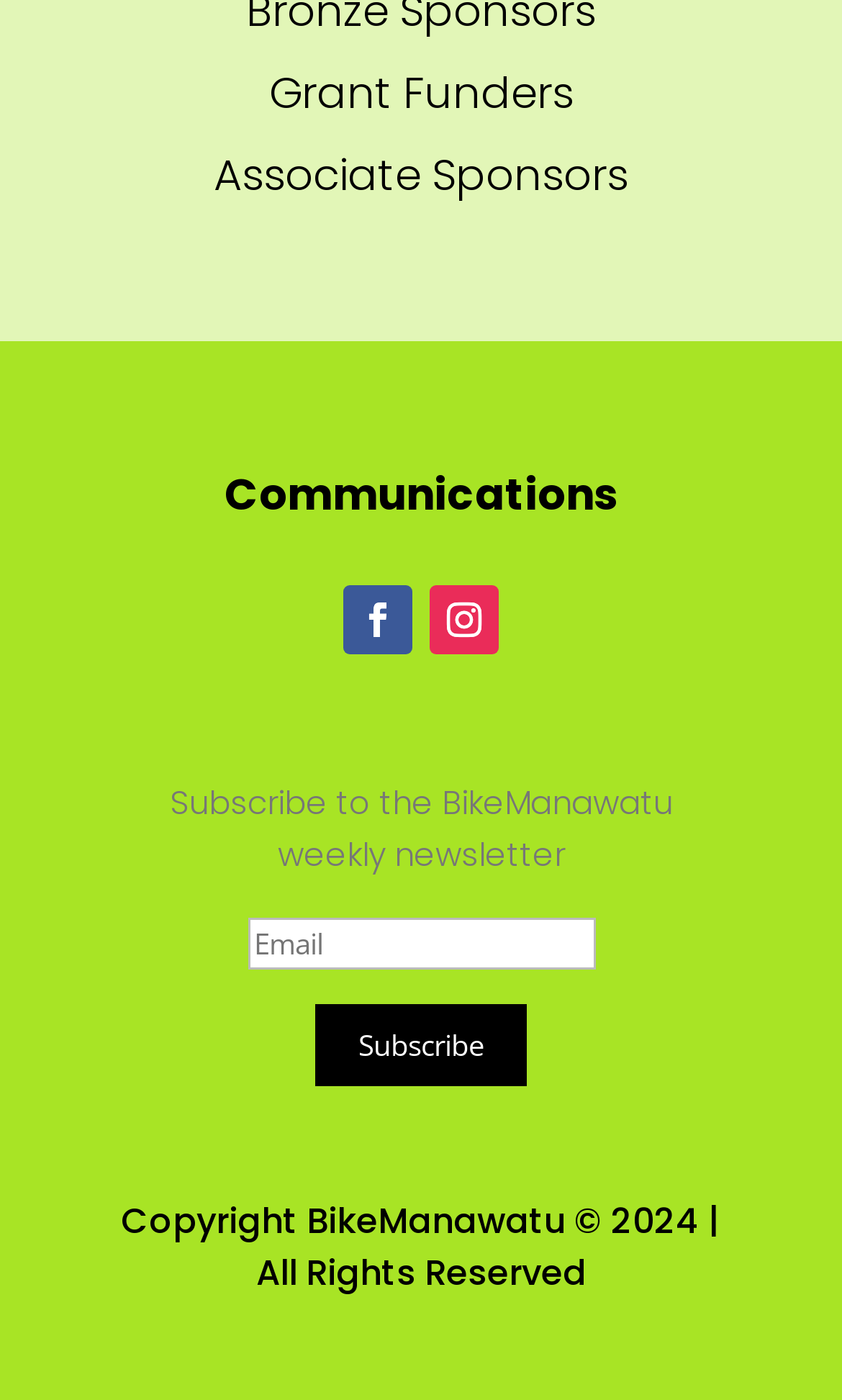What is the function of the button?
Please analyze the image and answer the question with as much detail as possible.

The button is labeled as 'Subscribe' and is located next to the 'Email' textbox, indicating that it is used to submit the email address for subscription purposes.